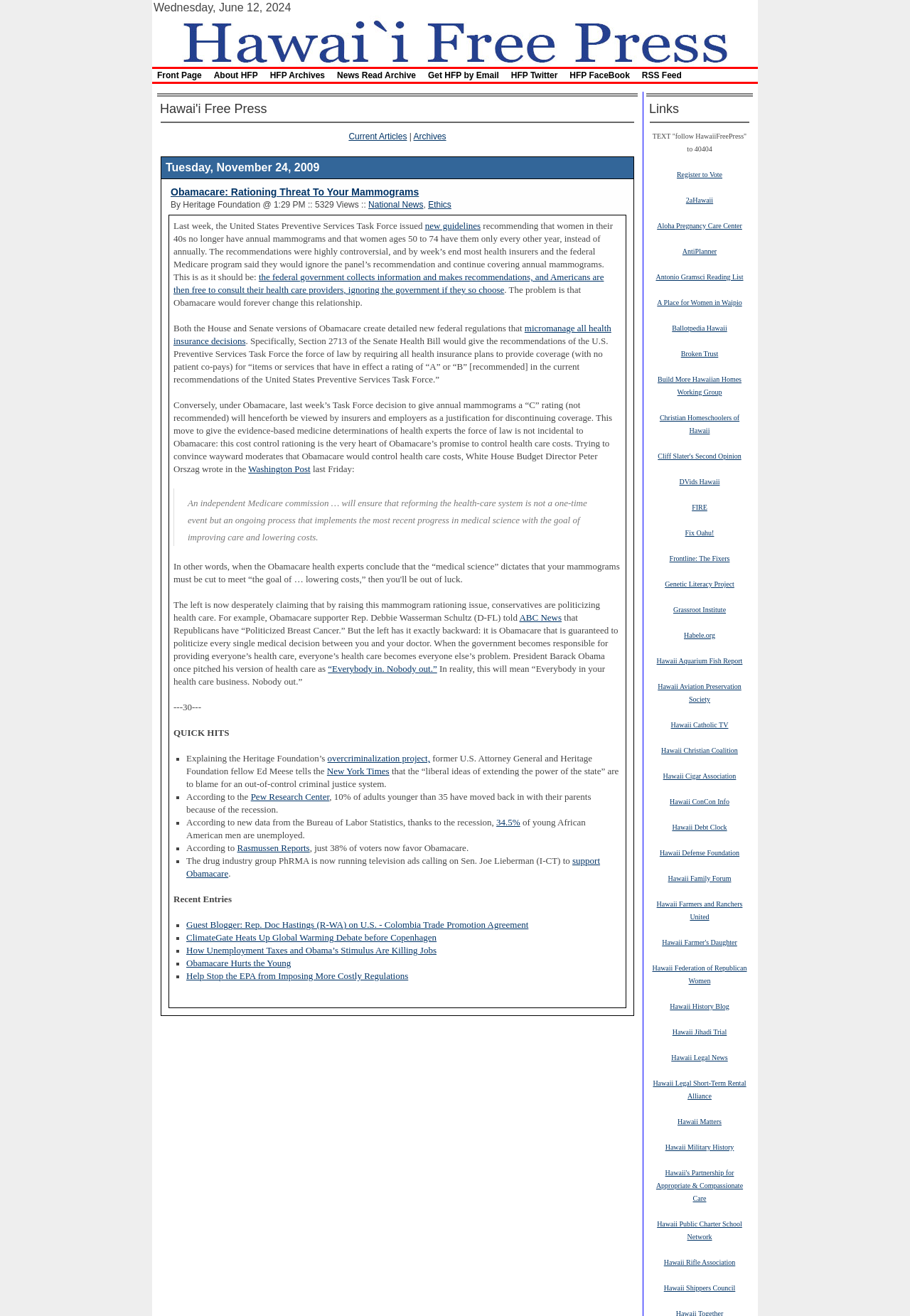Locate the bounding box coordinates of the clickable area to execute the instruction: "Read the news about national news and ethics". Provide the coordinates as four float numbers between 0 and 1, represented as [left, top, right, bottom].

[0.405, 0.152, 0.465, 0.159]